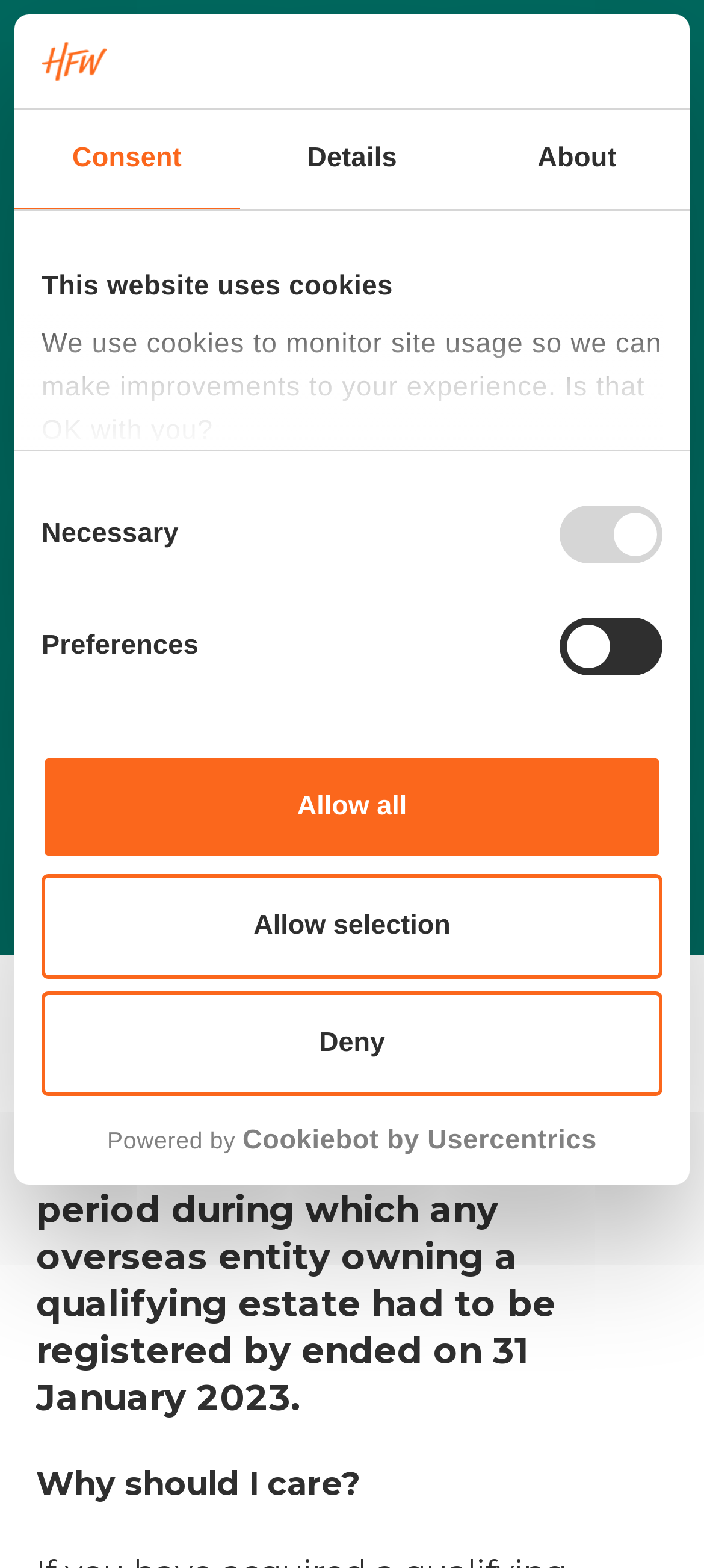Extract the bounding box of the UI element described as: "Home Link Logo".

[0.051, 0.0, 0.204, 0.085]